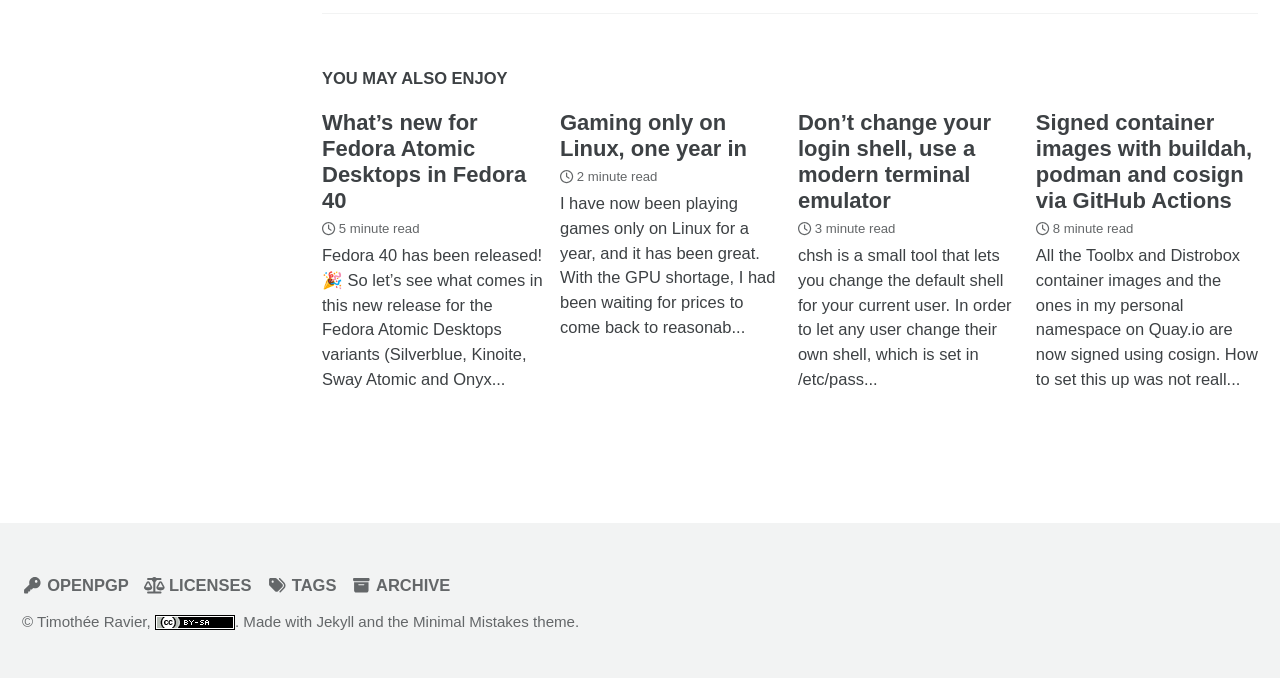Reply to the question with a brief word or phrase: How many articles are on this webpage?

4